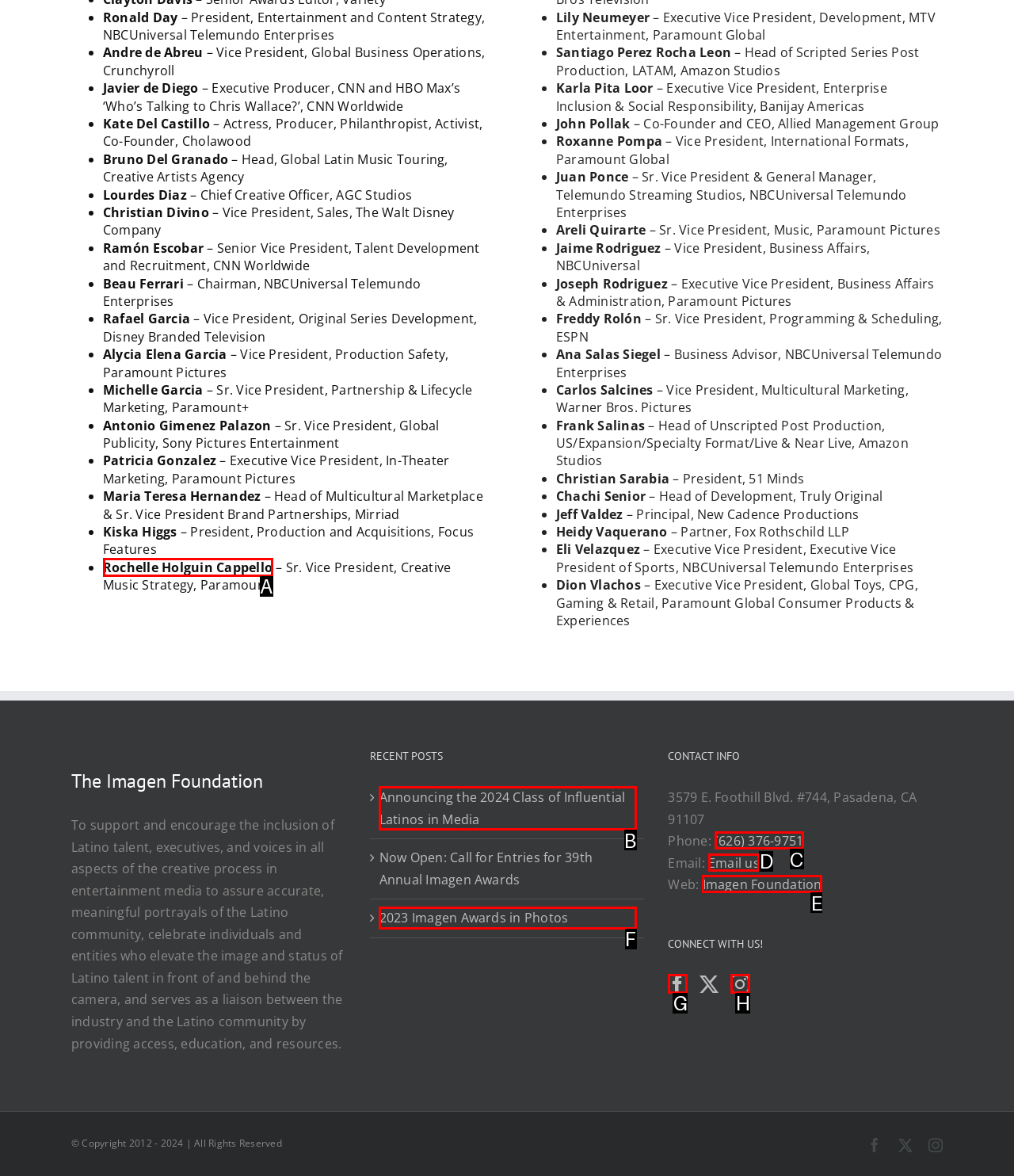Which option should you click on to fulfill this task: Explore Rochelle Holguin Cappello's experience? Answer with the letter of the correct choice.

A